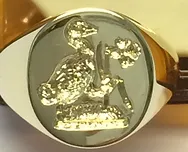What is the symbolic meaning of the bird holding a branch?
We need a detailed and meticulous answer to the question.

According to the caption, the bird holding a branch is an intricate engraving on the ring, and it symbolizes connection and tradition, highlighting the significance of the ring as a family heirloom or a meaningful gift.